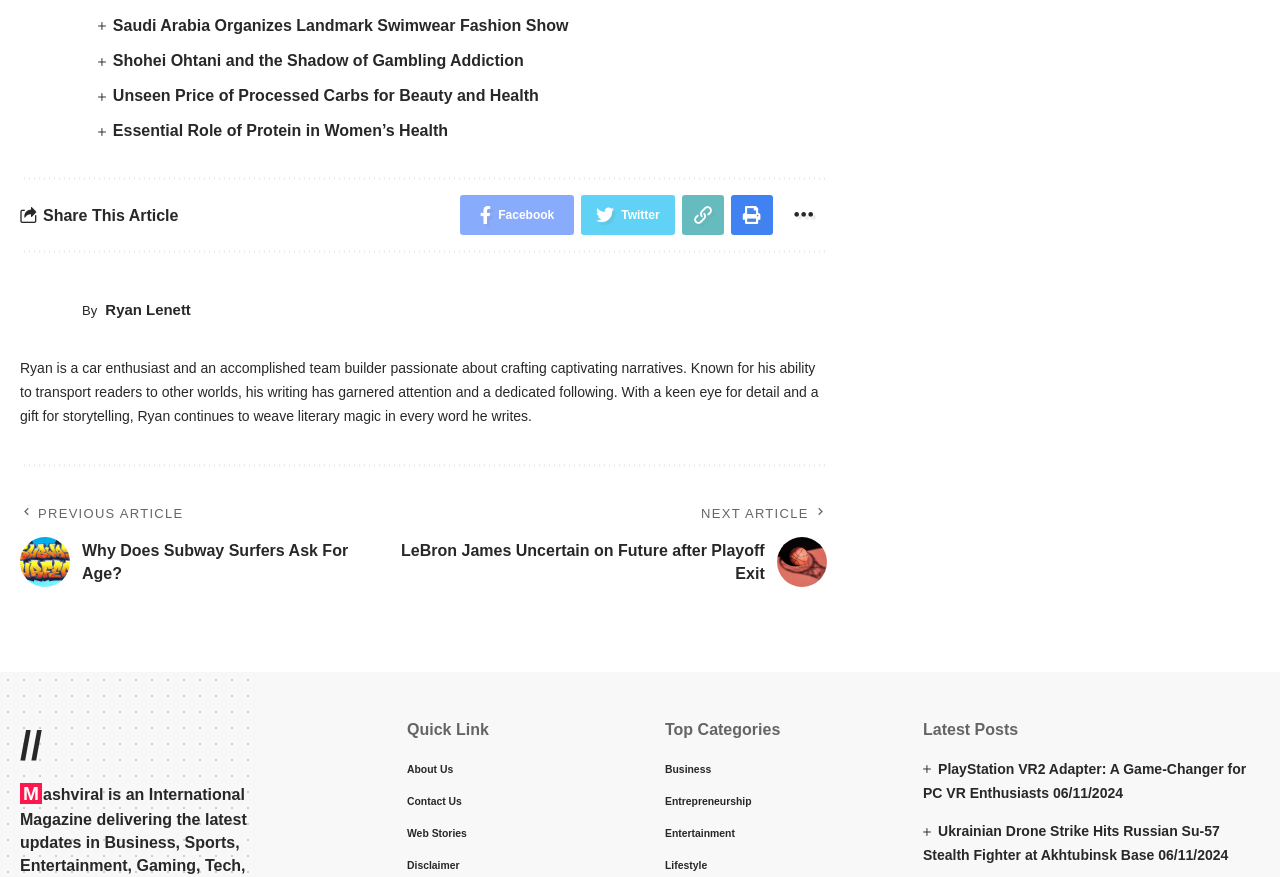Examine the screenshot and answer the question in as much detail as possible: What is the title of the first article?

The first article's title can be found in the heading element with the OCR text 'Saudi Arabia Organizes Landmark Swimwear Fashion Show' and its corresponding link element.